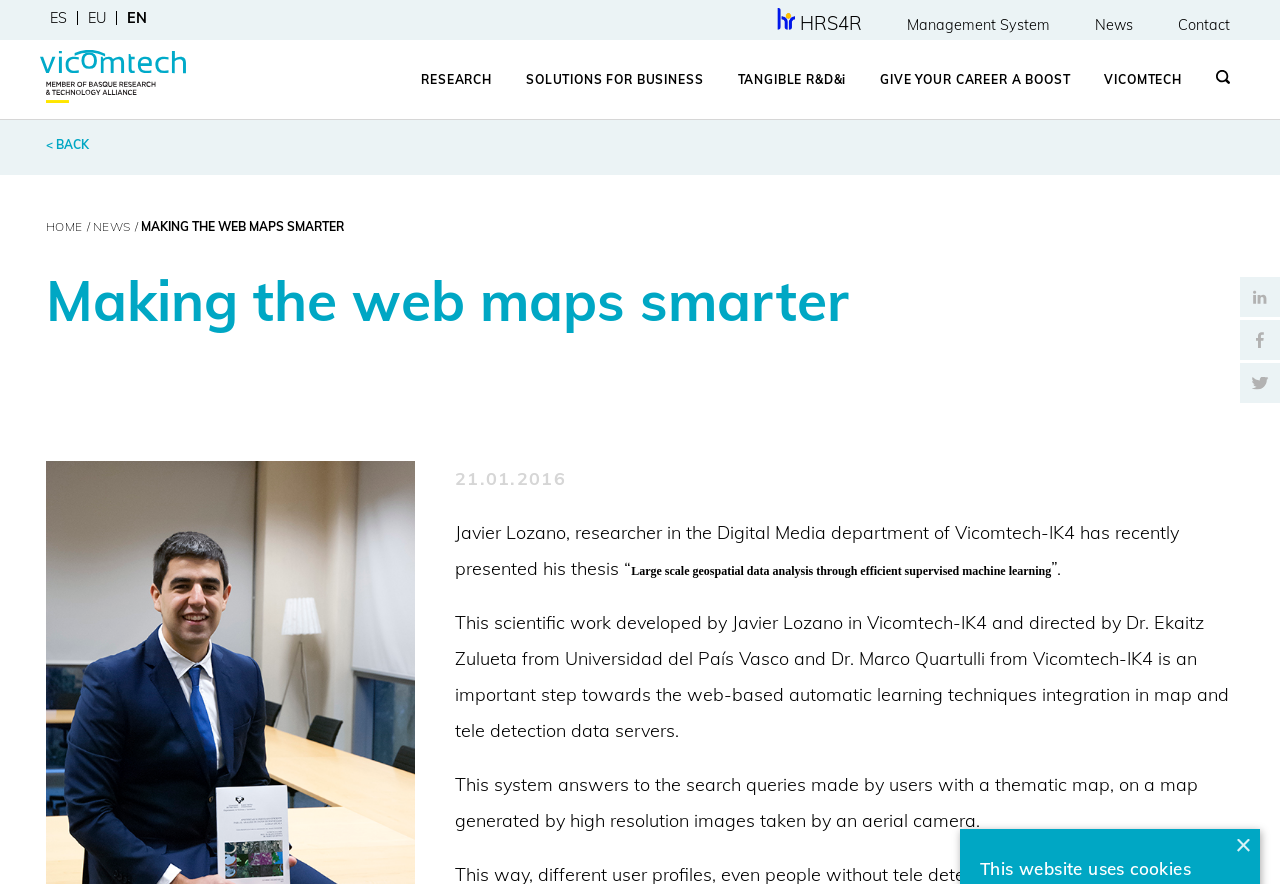Find the bounding box of the UI element described as: "Presetters / Software". The bounding box coordinates should be given as four float values between 0 and 1, i.e., [left, top, right, bottom].

None